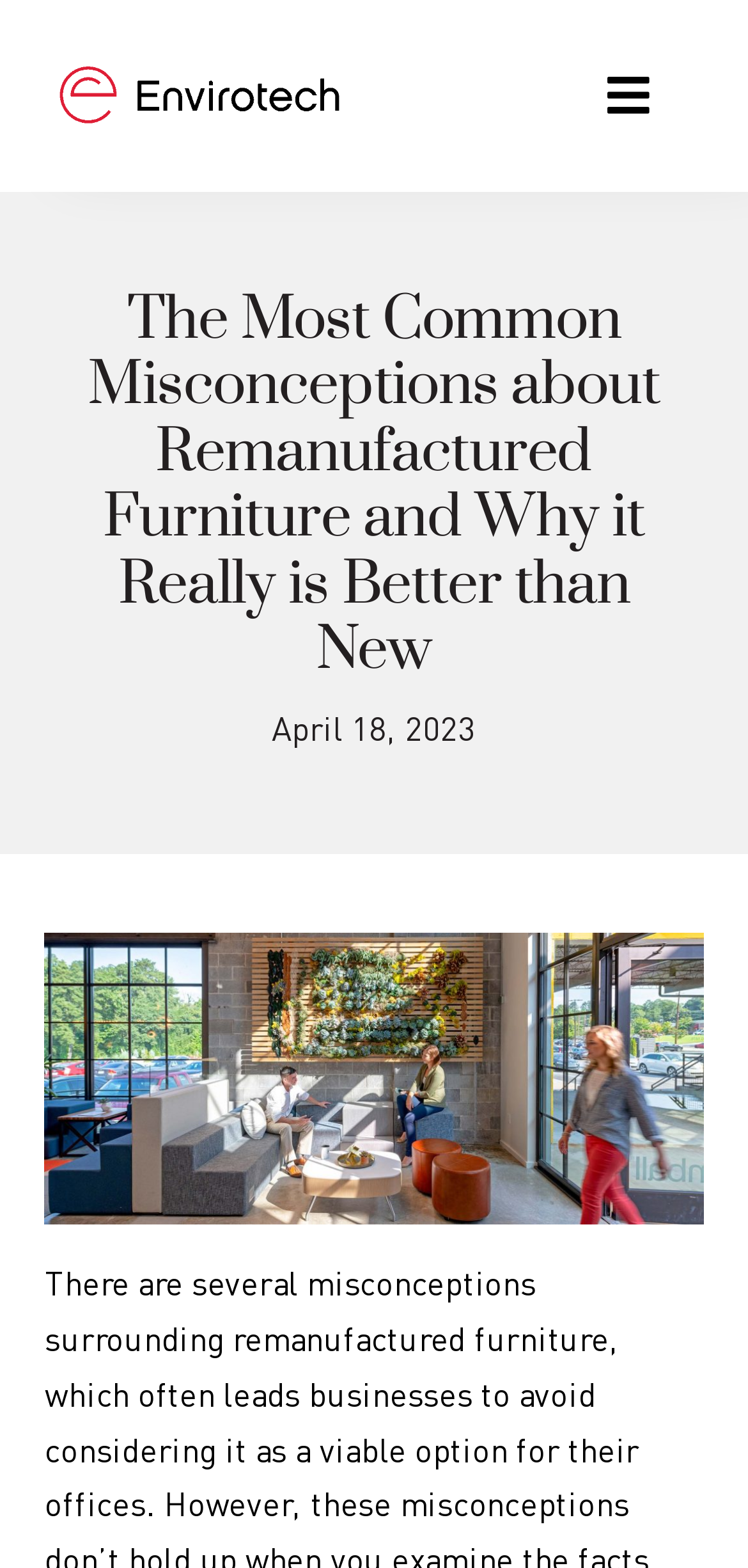Given the element description, predict the bounding box coordinates in the format (top-left x, top-left y, bottom-right x, bottom-right y). Make sure all values are between 0 and 1. Here is the element description: Toggle Navigation

[0.756, 0.031, 0.923, 0.091]